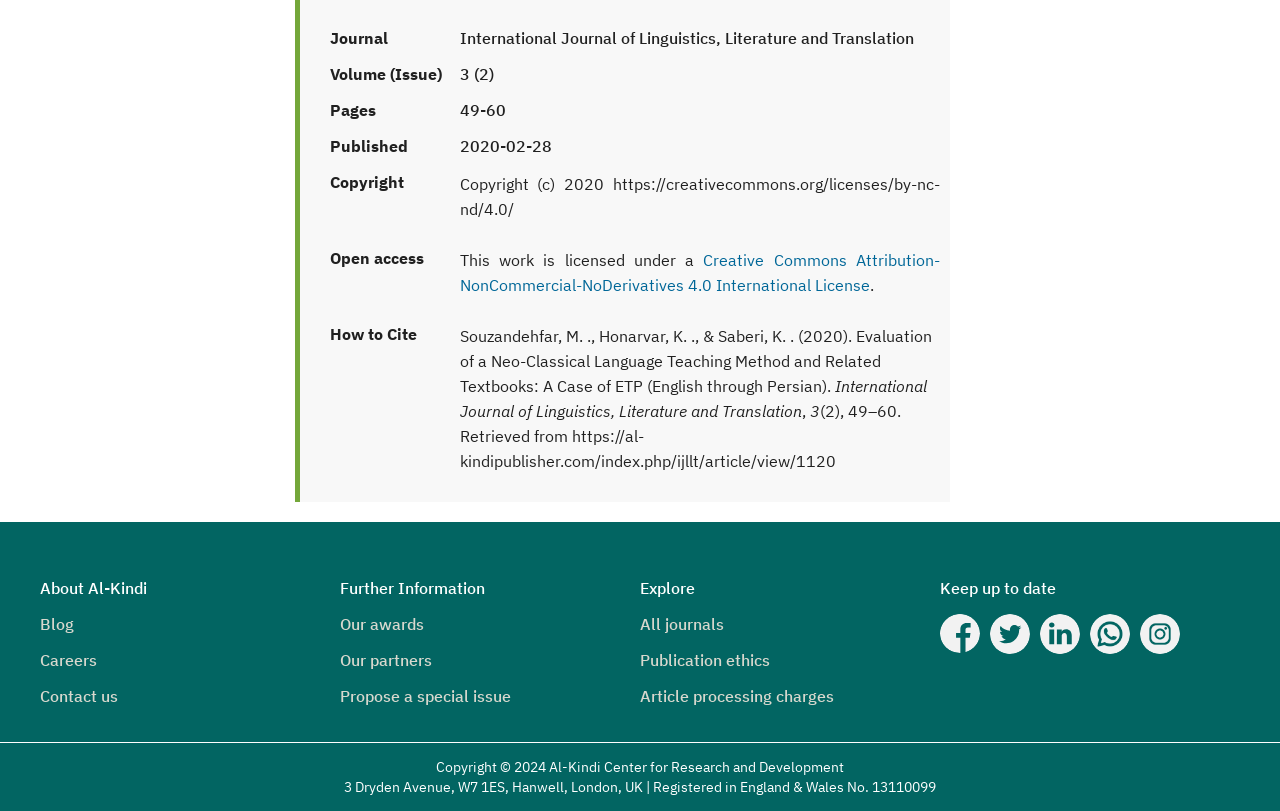Reply to the question below using a single word or brief phrase:
What is the volume and issue number of the journal?

3 (2)